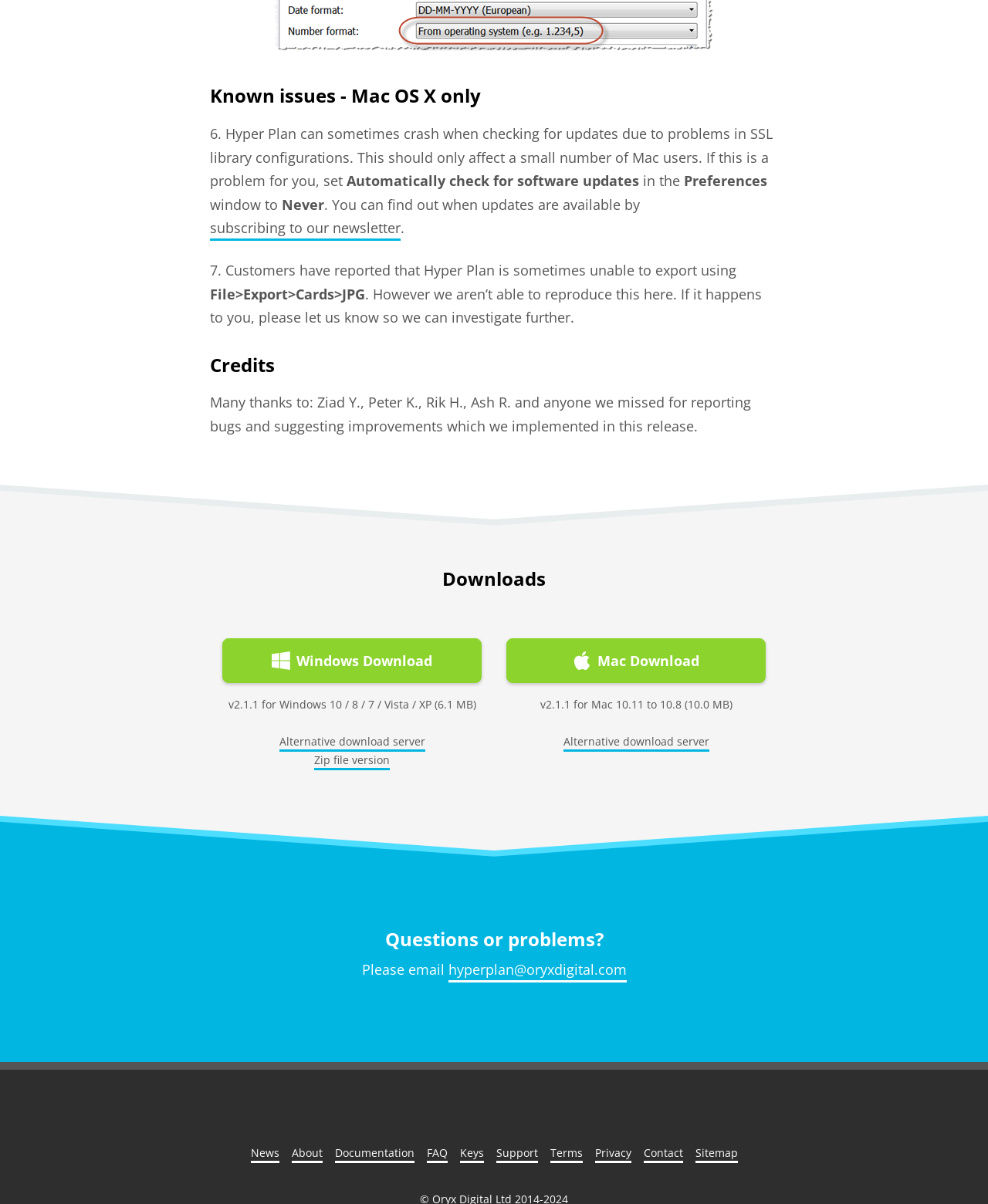Provide a thorough and detailed response to the question by examining the image: 
What is the version of Hyper Plan available for Mac?

The version of Hyper Plan available for Mac is v2.1.1, which is compatible with Mac 10.11 to 10.8 and has a file size of 10.0 MB.